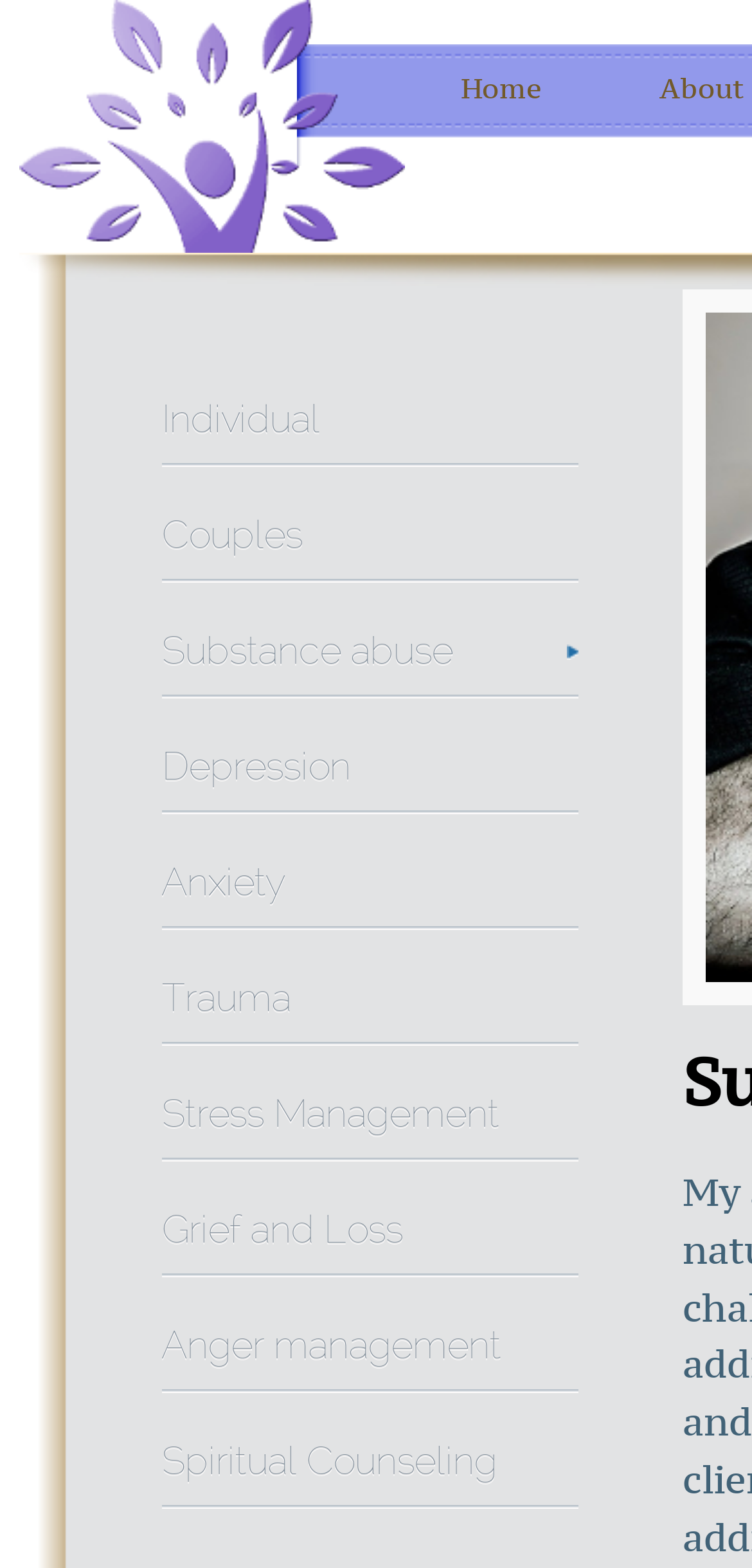How many types of counseling services are listed on this webpage?
Refer to the image and give a detailed answer to the question.

There are 11 links provided on the webpage, each corresponding to a different type of counseling service, including individual, couples, substance abuse, depression, anxiety, trauma, stress management, grief and loss, anger management, and spiritual counseling.